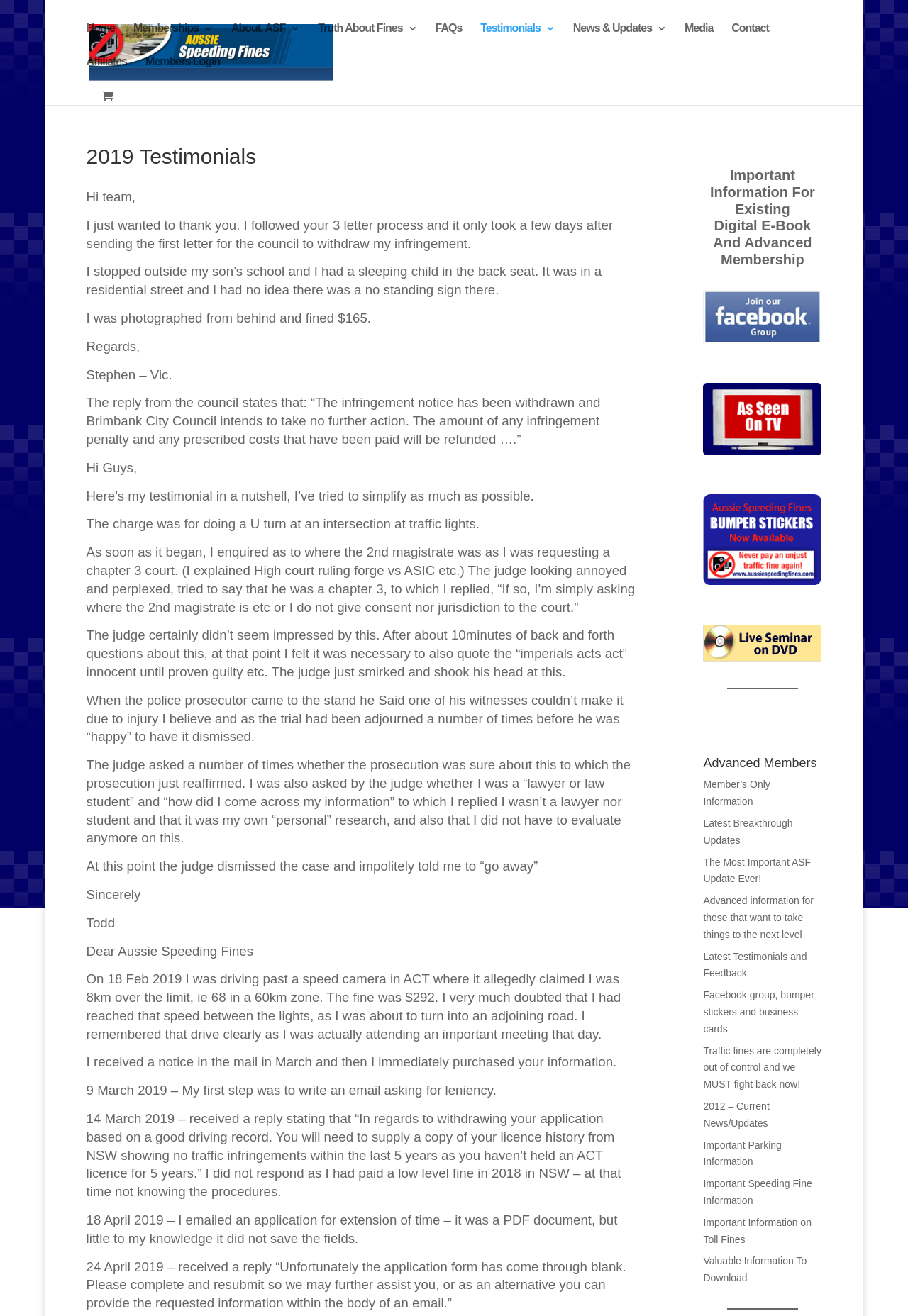What is the tone of the testimonials on the webpage?
Based on the image, provide a one-word or brief-phrase response.

Positive